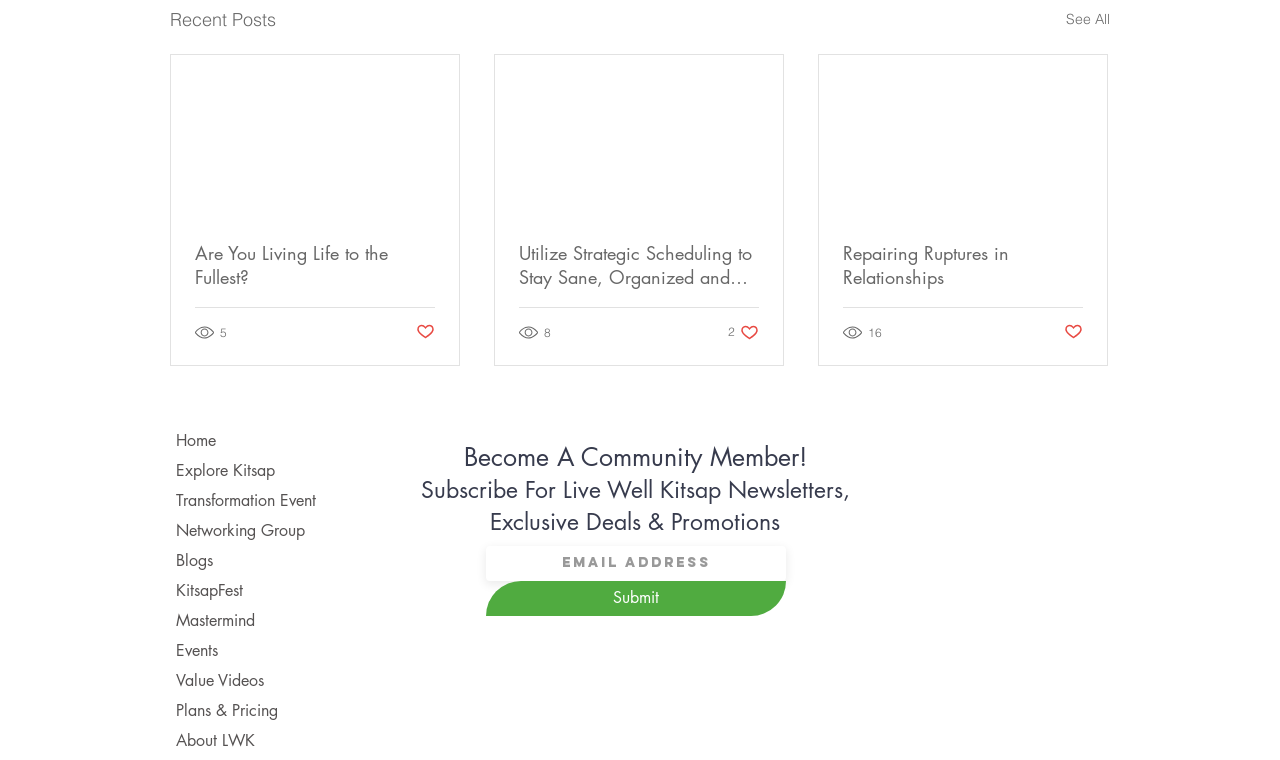Find the bounding box coordinates of the element to click in order to complete this instruction: "Click on the 'See All' link". The bounding box coordinates must be four float numbers between 0 and 1, denoted as [left, top, right, bottom].

[0.833, 0.007, 0.867, 0.045]